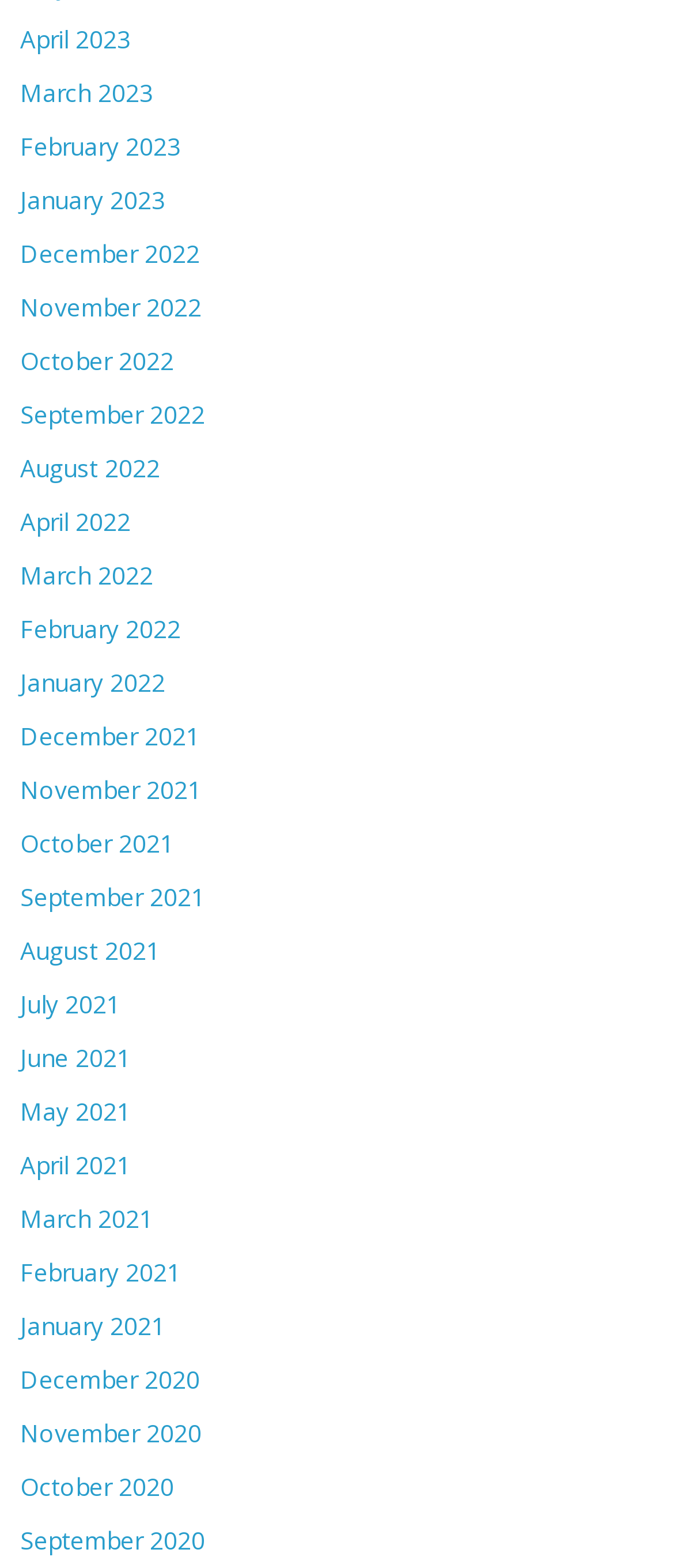Determine the bounding box coordinates for the area you should click to complete the following instruction: "browse September 2021".

[0.03, 0.561, 0.304, 0.582]